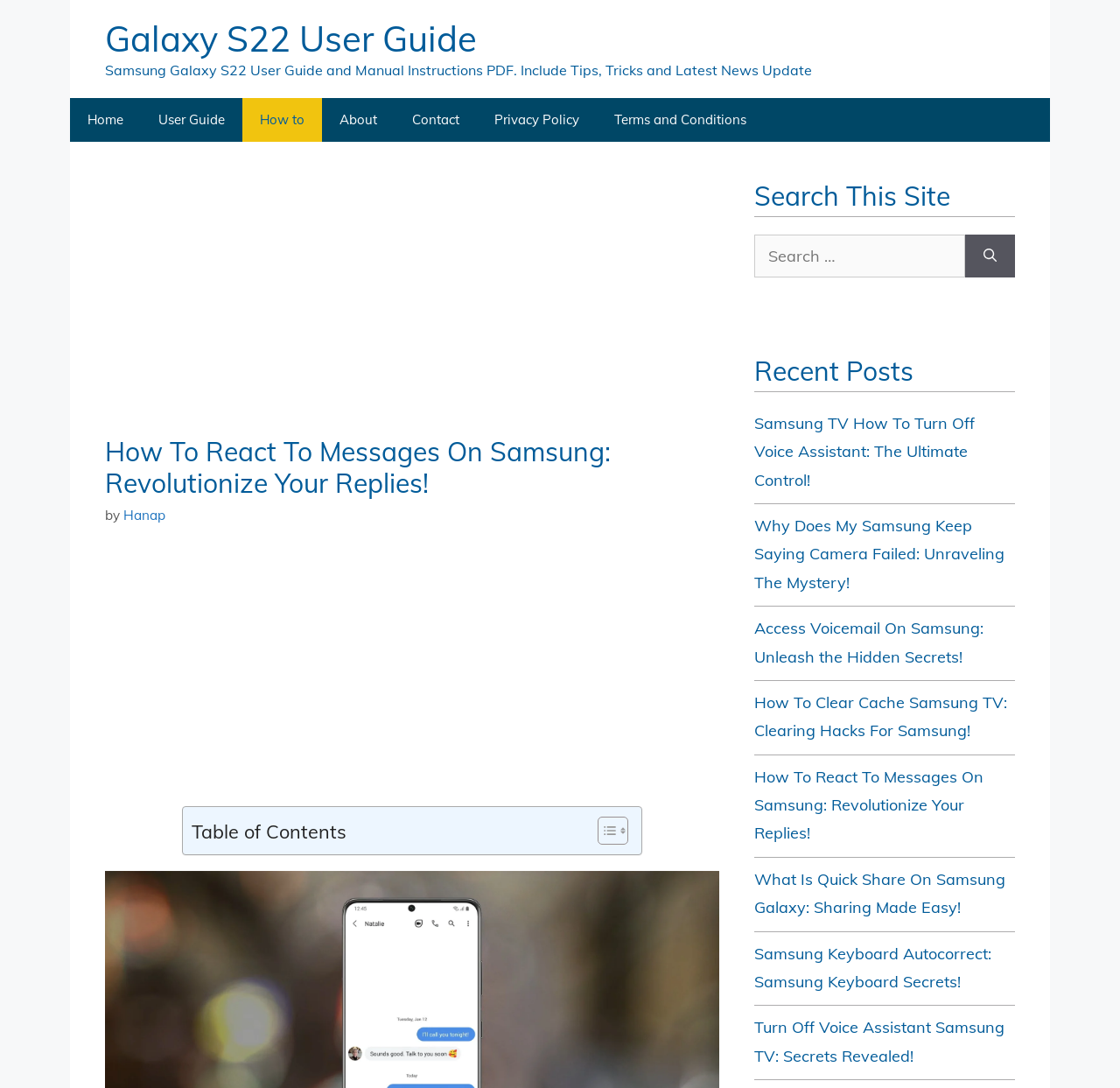Locate and provide the bounding box coordinates for the HTML element that matches this description: "Terms and Conditions".

[0.533, 0.09, 0.682, 0.13]